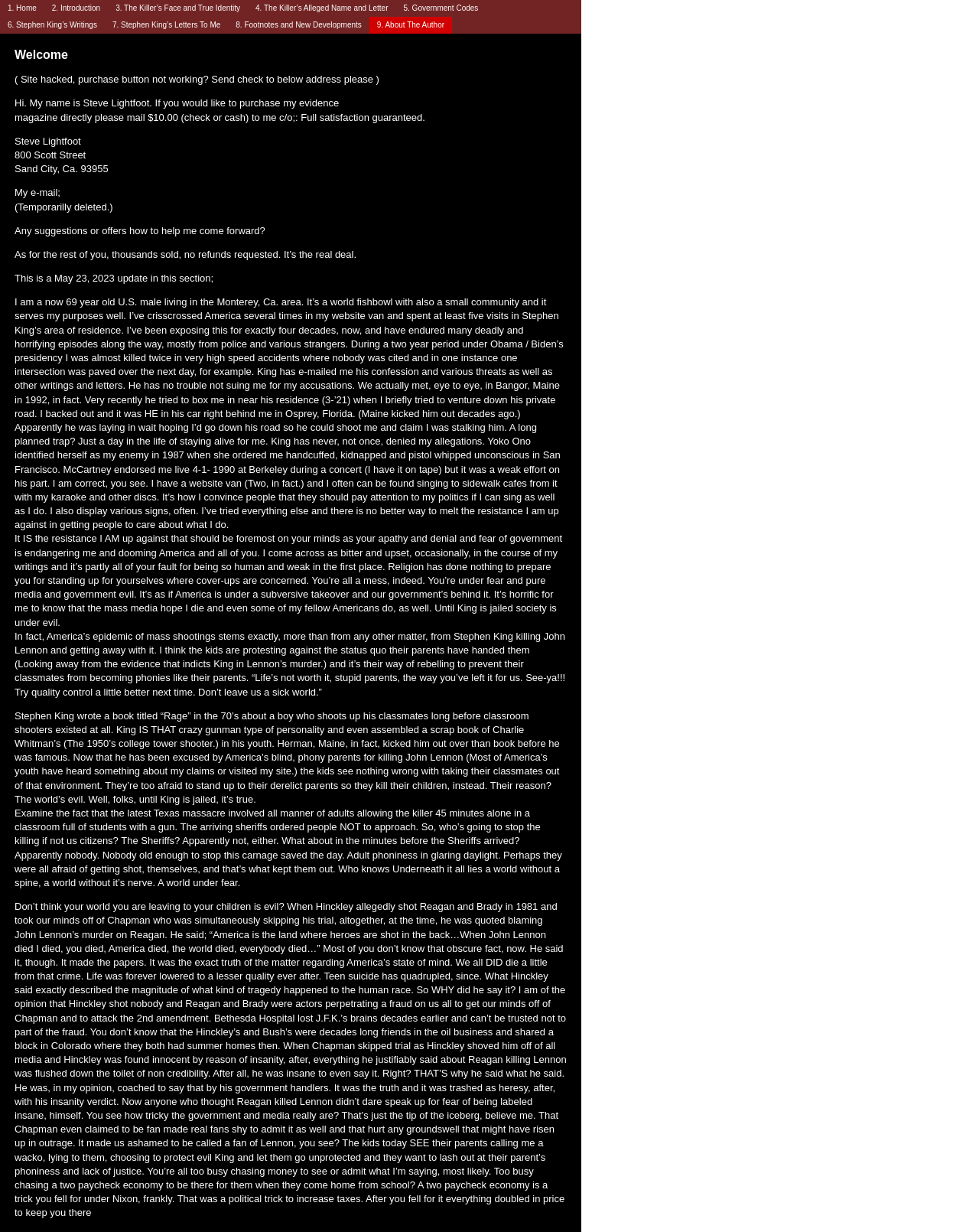Highlight the bounding box coordinates of the element that should be clicked to carry out the following instruction: "View Anna Riley's profile". The coordinates must be given as four float numbers ranging from 0 to 1, i.e., [left, top, right, bottom].

None